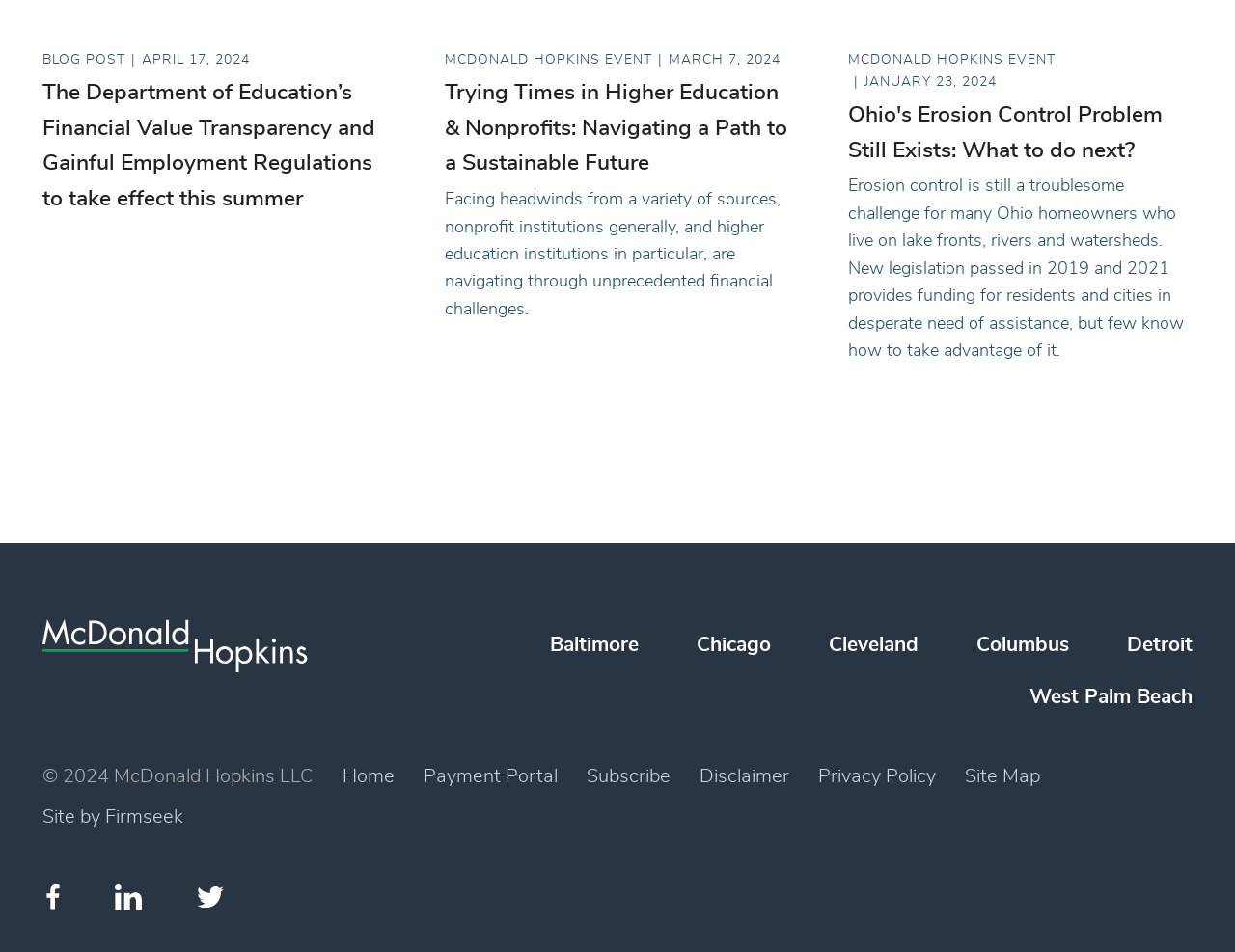What is the topic of the blog post on April 17, 2024?
Could you please answer the question thoroughly and with as much detail as possible?

I found the link 'BLOG POST |APRIL 17, 2024 The Department of Education’s Financial Value Transparency and Gainful Employment Regulations to take effect this summer' which indicates that the blog post on April 17, 2024 is about Financial Value Transparency.